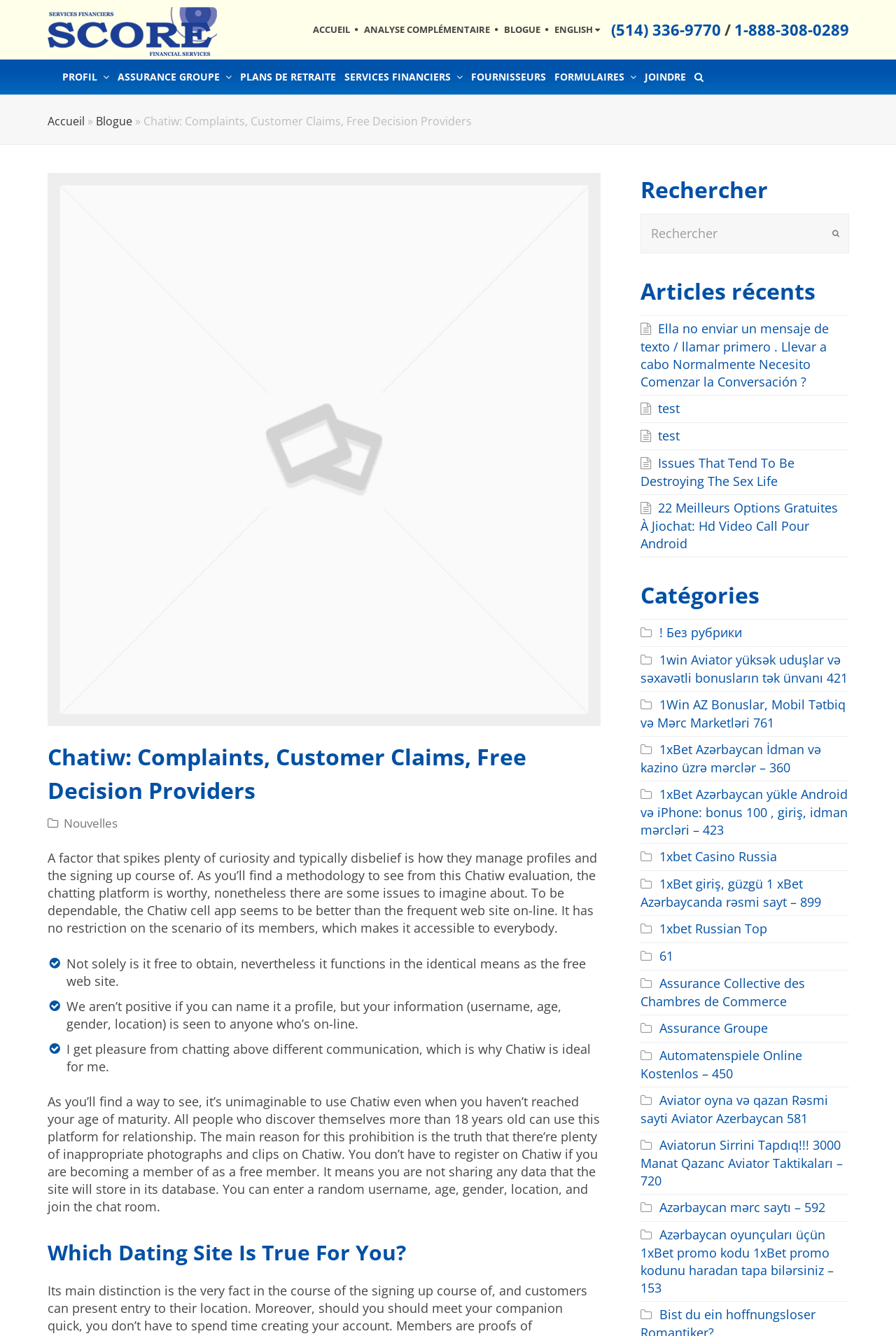How many links are there in the top navigation bar?
Please provide a single word or phrase as your answer based on the screenshot.

7